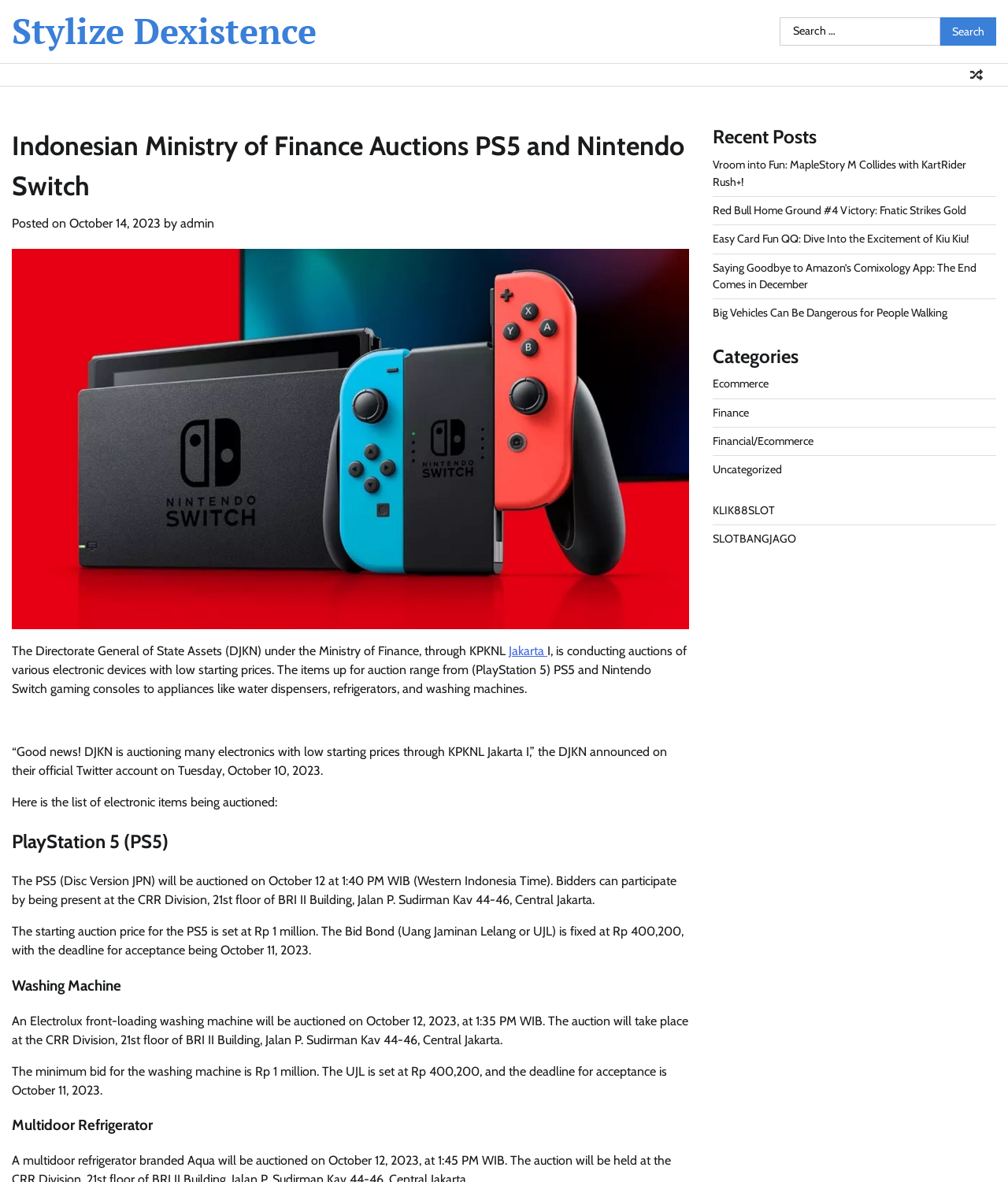Kindly determine the bounding box coordinates of the area that needs to be clicked to fulfill this instruction: "Click on the logo".

None